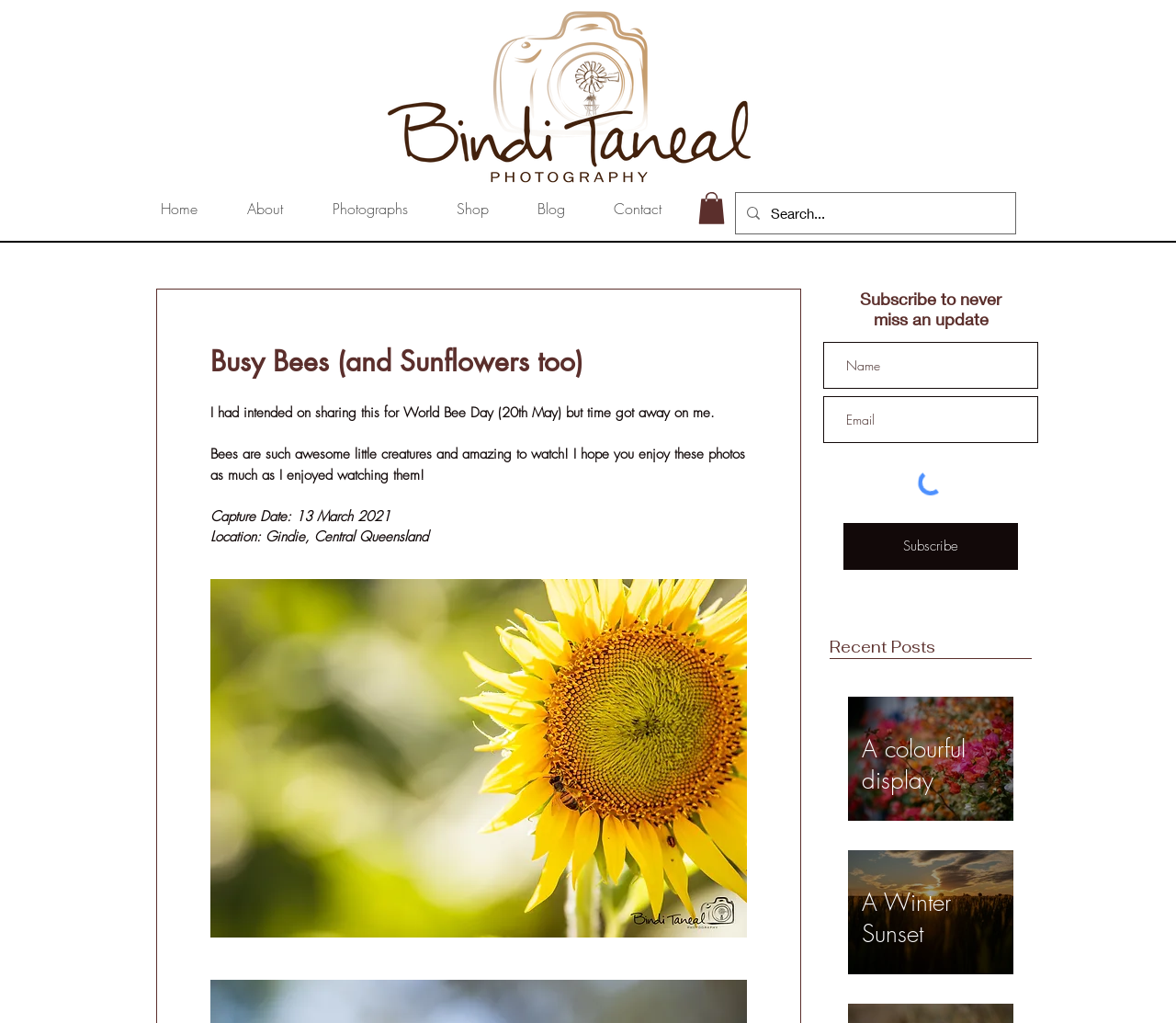Provide the bounding box coordinates for the UI element that is described as: "About".

[0.198, 0.19, 0.27, 0.218]